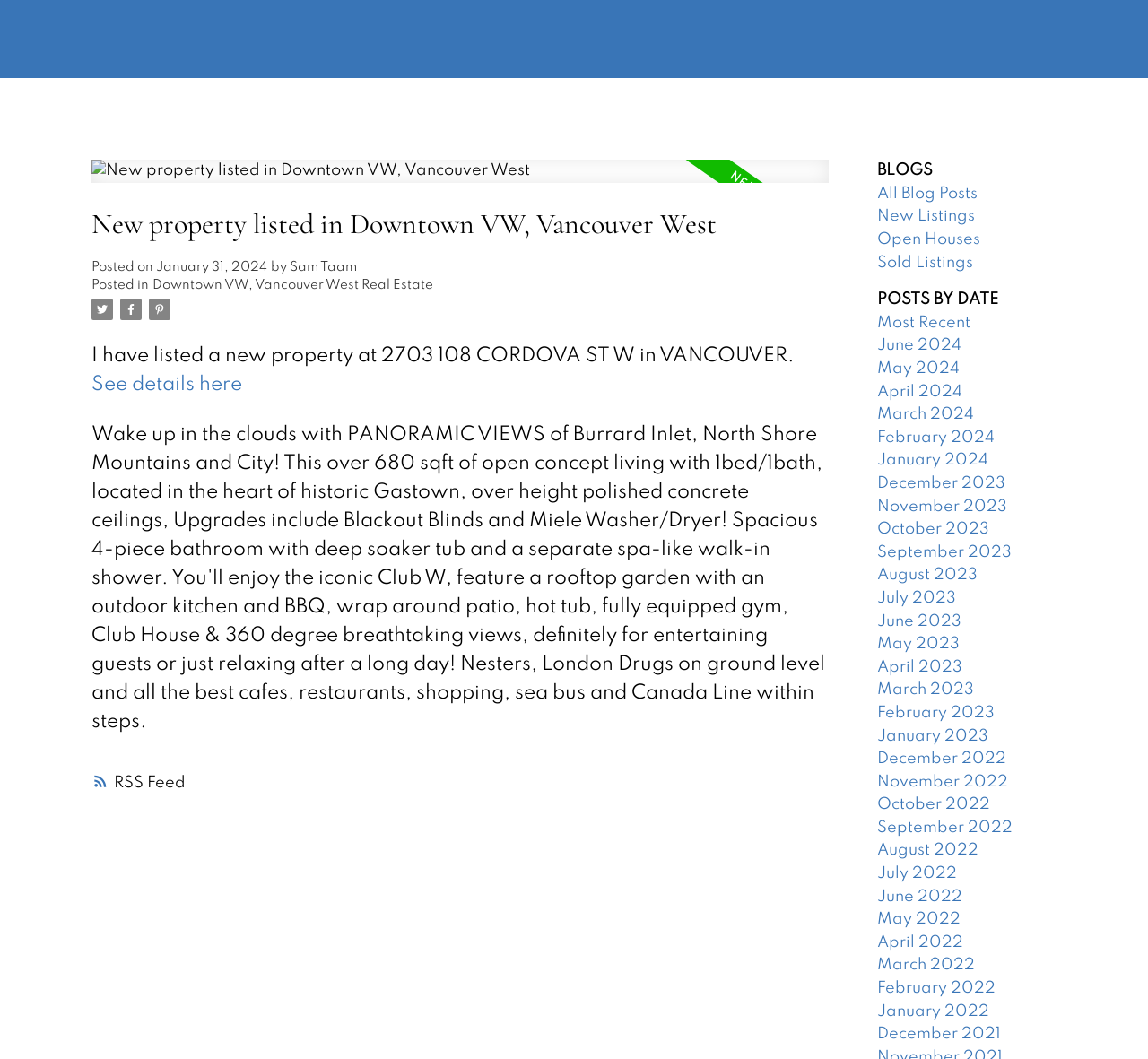What type of view does the property have?
Please answer the question as detailed as possible based on the image.

The meta description mentions 'PANORAMIC VIEWS of Burrard Inlet, North Shore' which indicates that the property has a panoramic view.